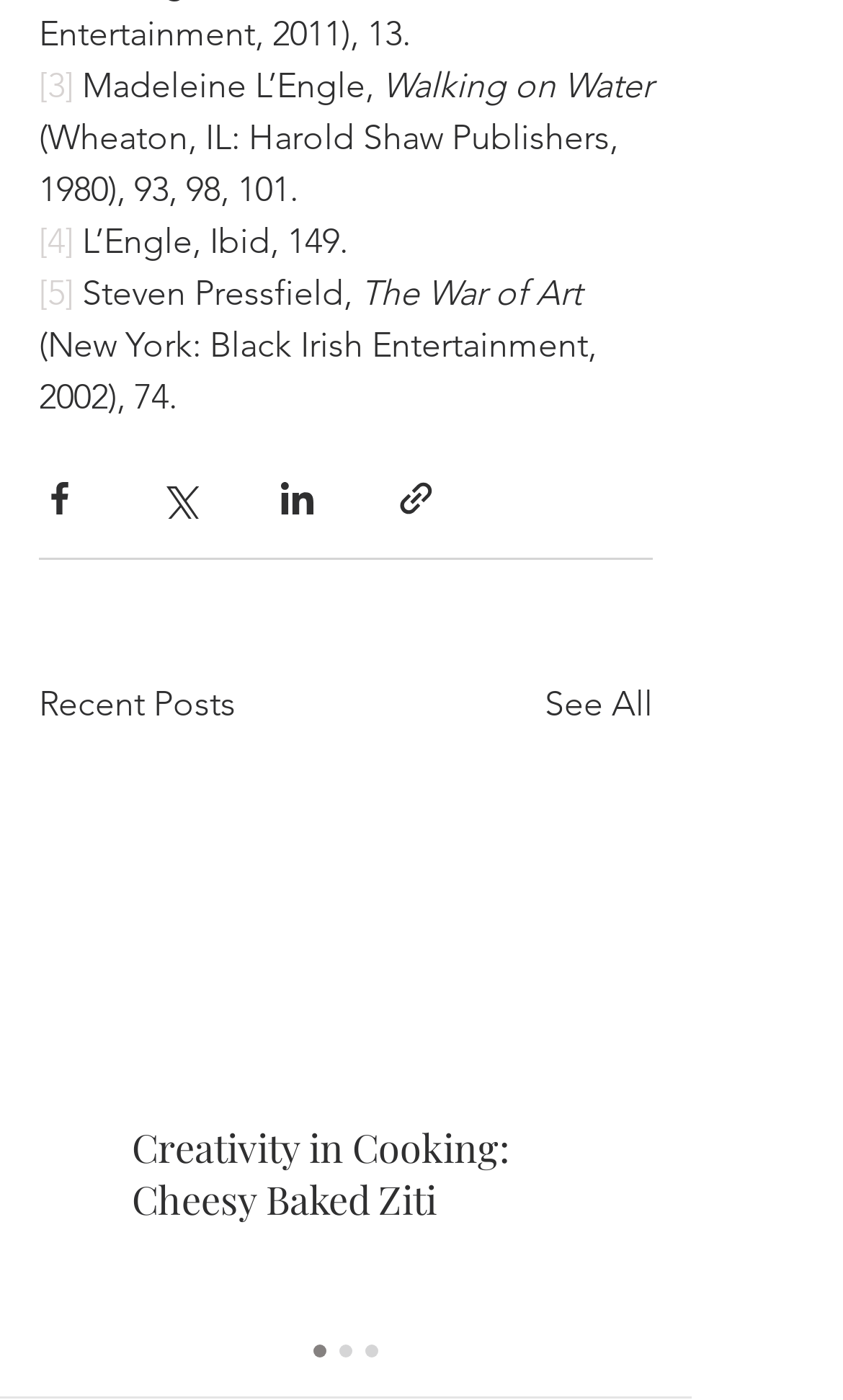Show the bounding box coordinates of the element that should be clicked to complete the task: "Click on the link 'Creativity in Cooking: Cheesy Baked Ziti'".

[0.156, 0.801, 0.664, 0.875]